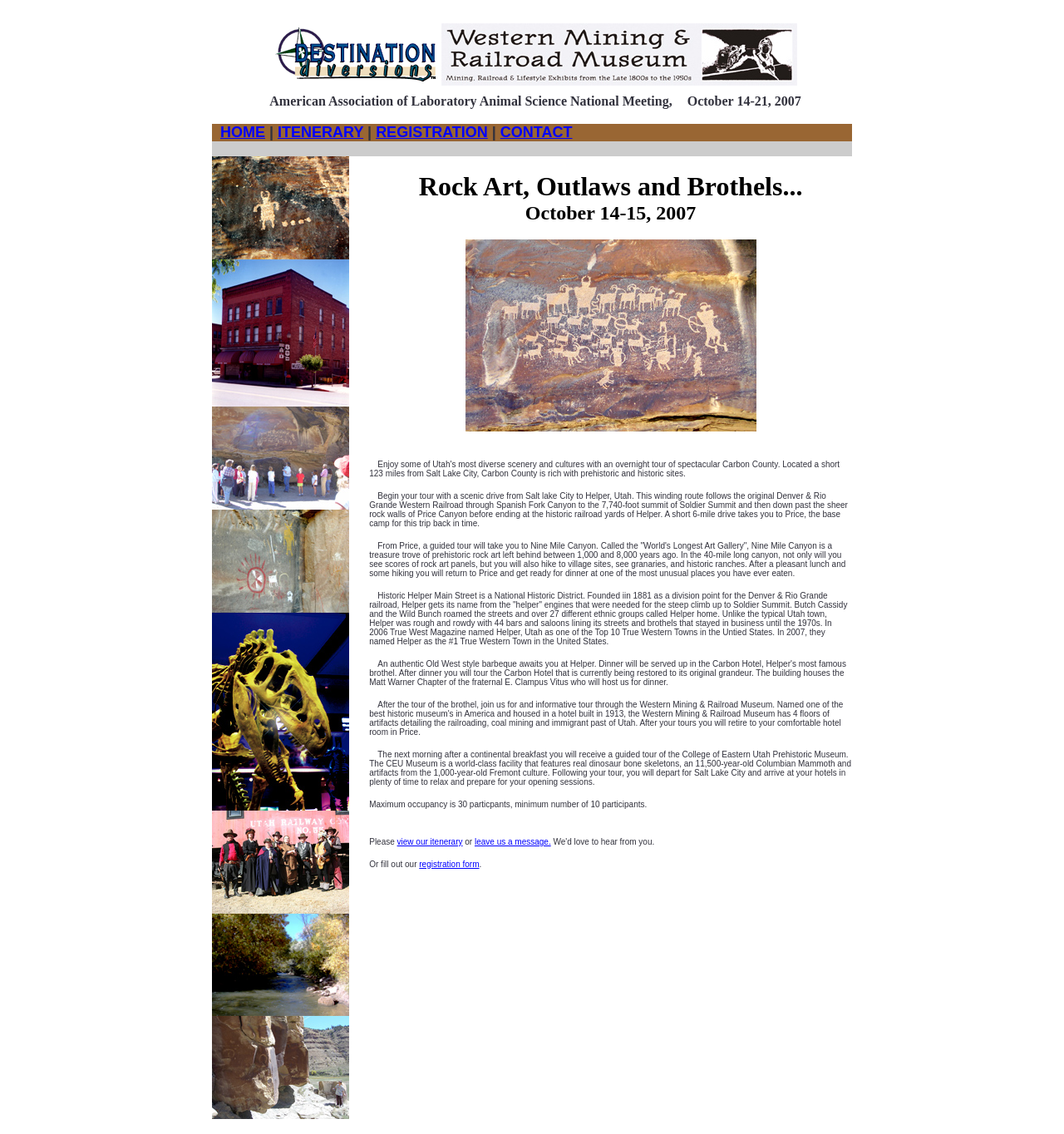Give a one-word or phrase response to the following question: What is the name of the historic hotel where dinner will be served?

Carbon Hotel